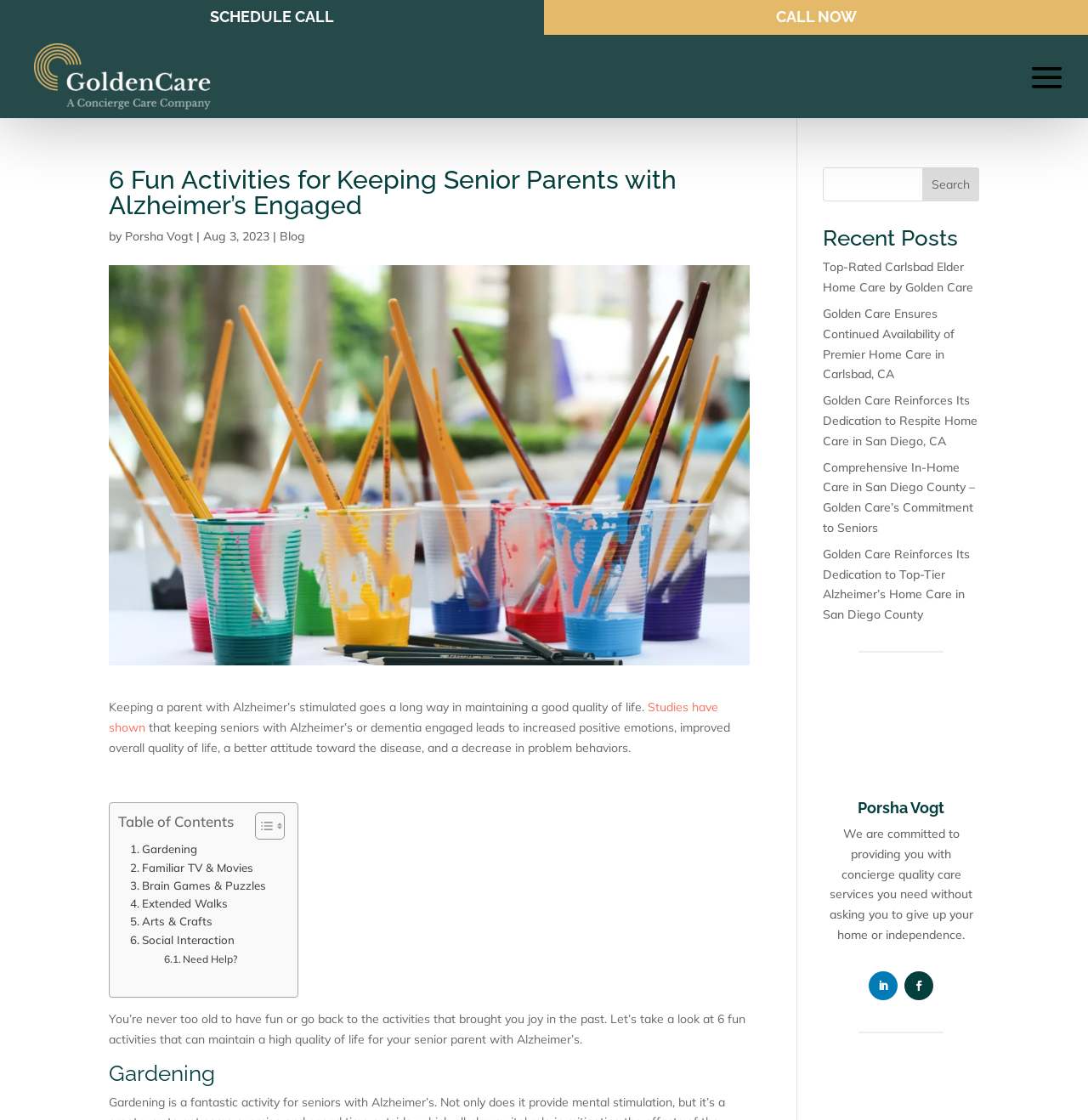What is the main title displayed on this webpage?

6 Fun Activities for Keeping Senior Parents with Alzheimer’s Engaged ​​